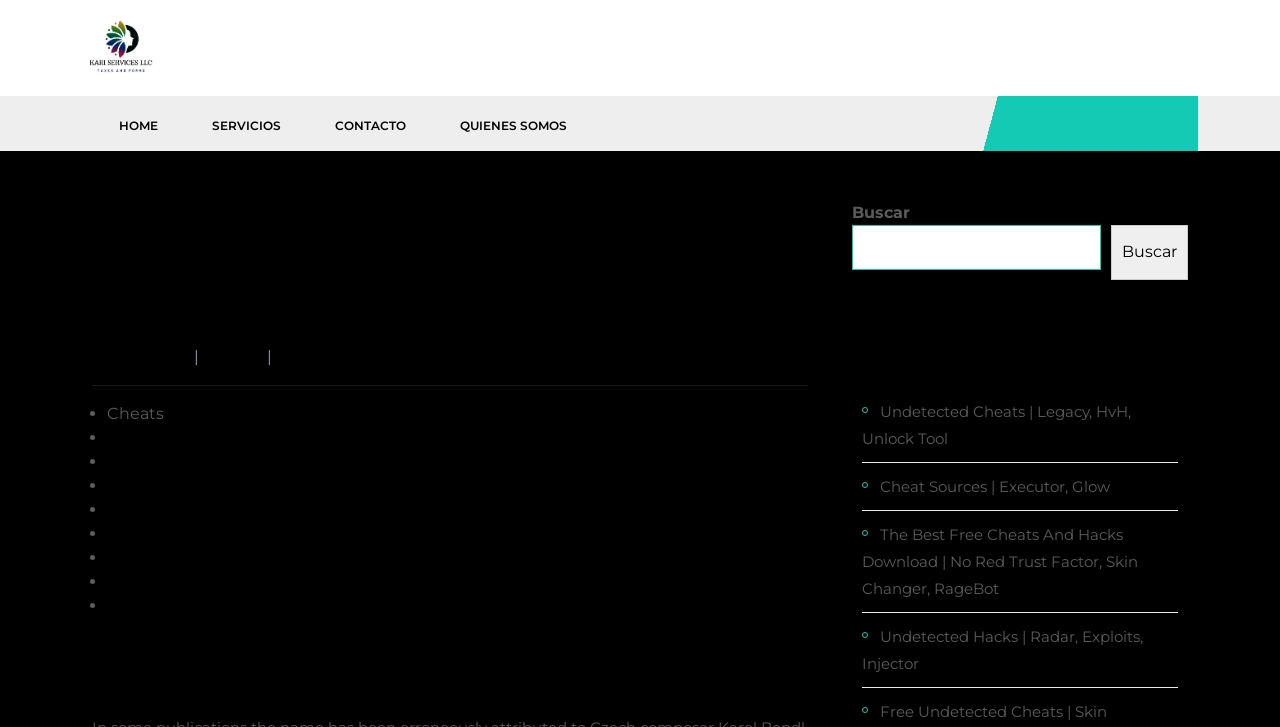Determine the bounding box coordinates of the UI element that matches the following description: "alt="Kari Services LLC"". The coordinates should be four float numbers between 0 and 1 in the format [left, top, right, bottom].

[0.064, 0.051, 0.124, 0.077]